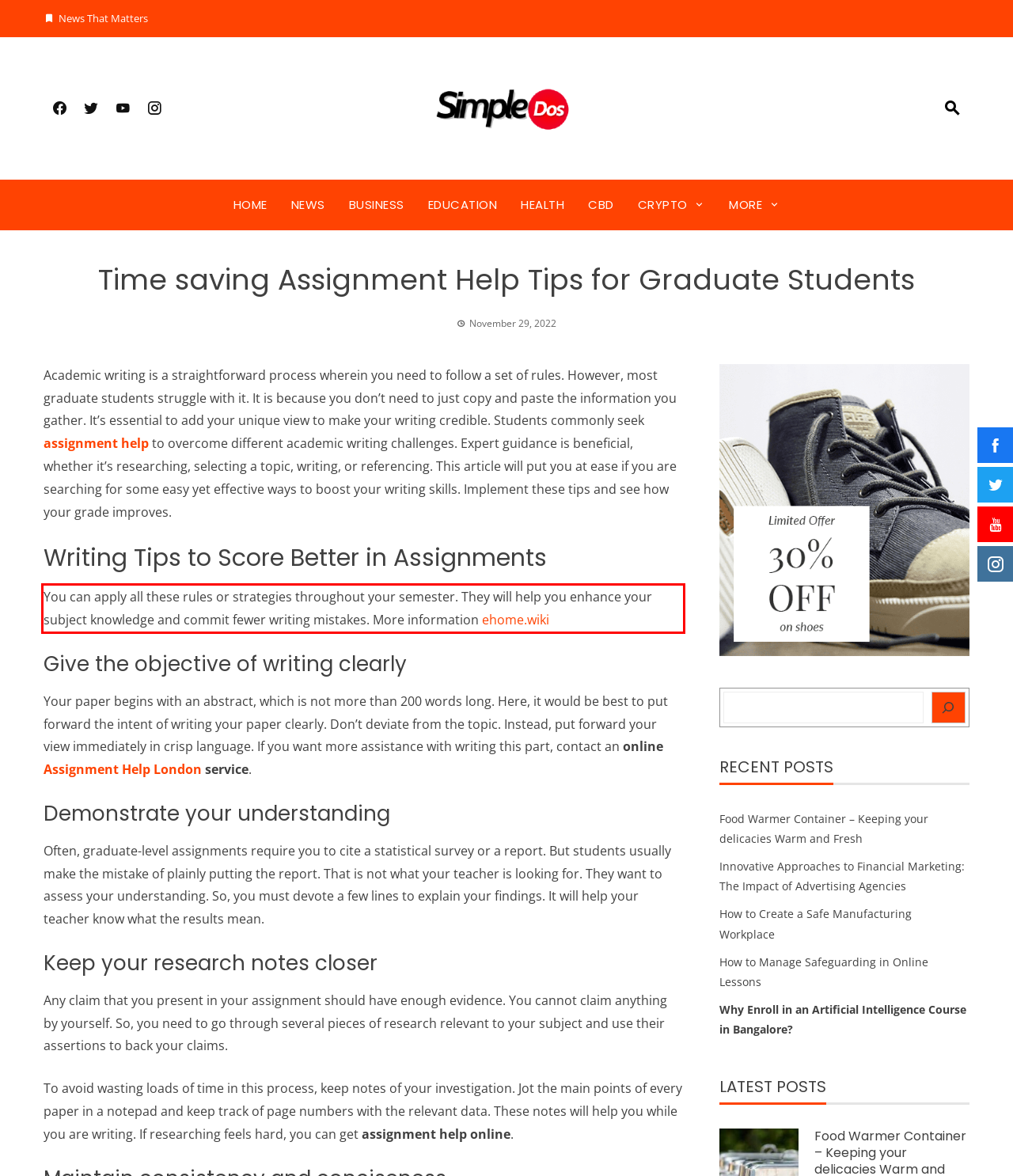Please examine the webpage screenshot and extract the text within the red bounding box using OCR.

You can apply all these rules or strategies throughout your semester. They will help you enhance your subject knowledge and commit fewer writing mistakes. More information ehome.wiki